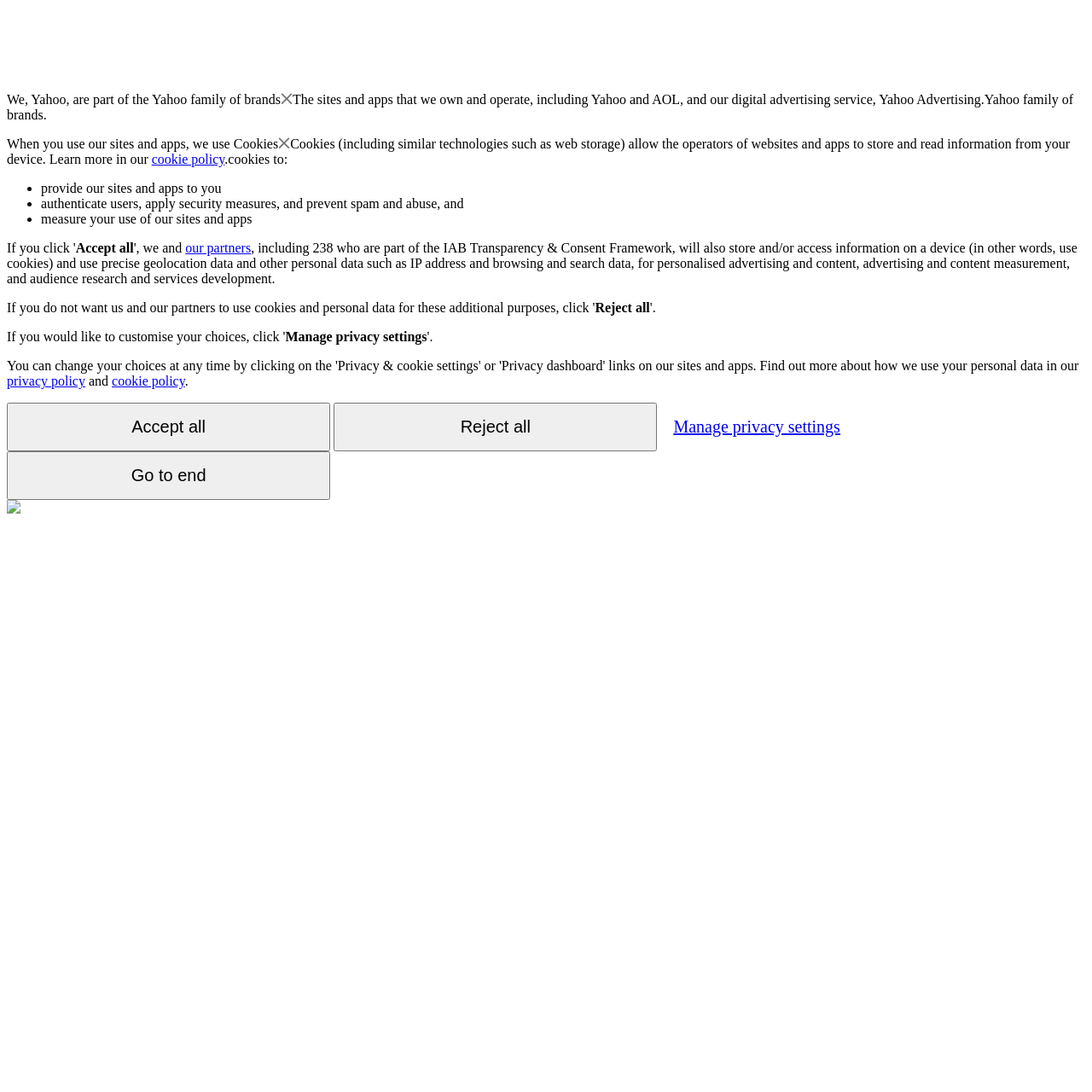Determine the bounding box coordinates for the clickable element to execute this instruction: "Click on the 'Railway Jobs' link". Provide the coordinates as four float numbers between 0 and 1, i.e., [left, top, right, bottom].

None